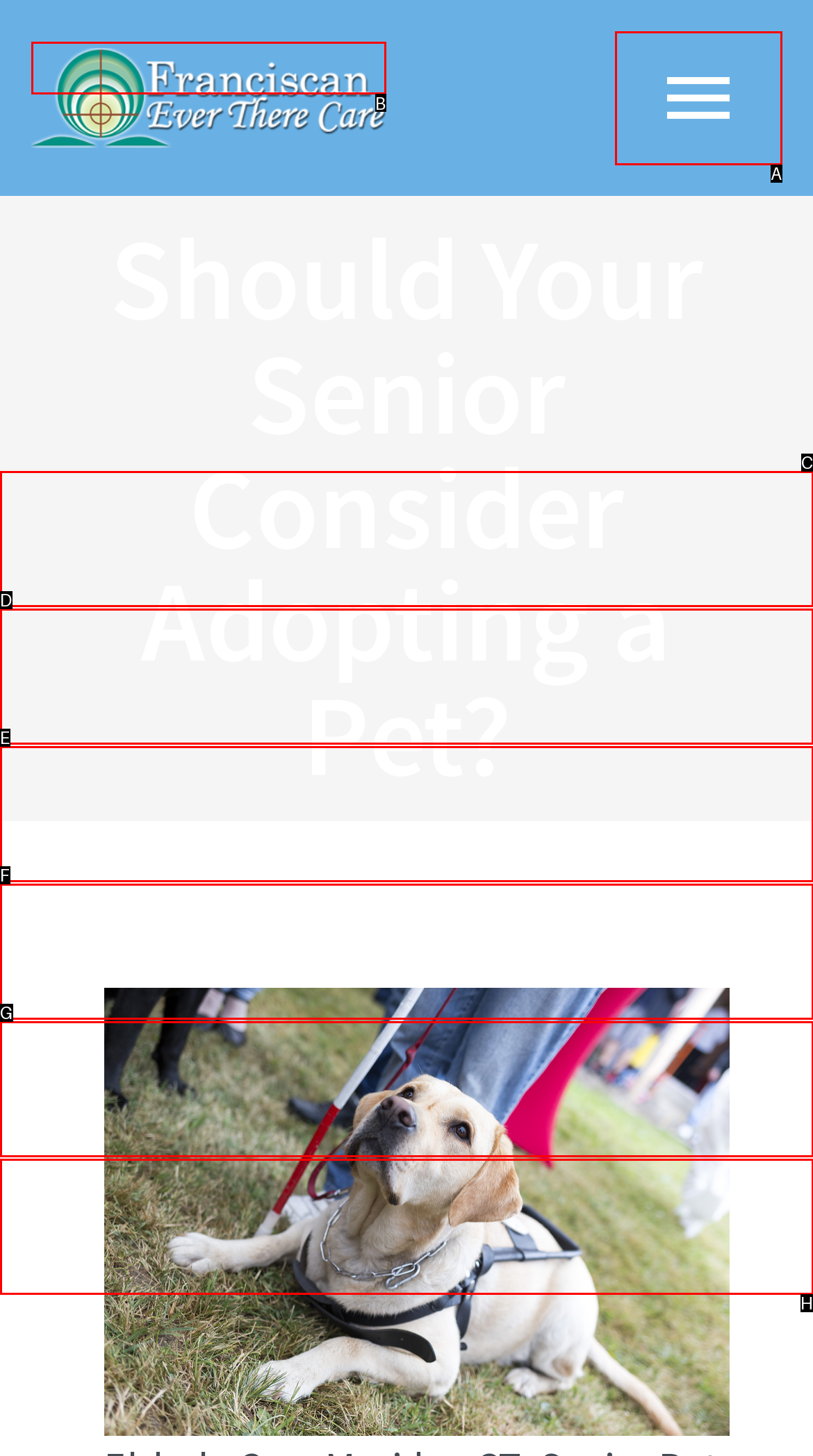Choose the letter that best represents the description: Imenik sodelavcev. Provide the letter as your response.

None